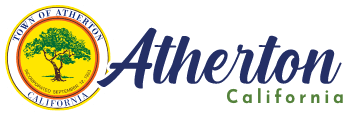What is the shape of the logo?
Kindly give a detailed and elaborate answer to the question.

The logo is described as a vibrant circular emblem, which suggests that its overall shape is circular, encompassing the stylized tree and sunburst design.